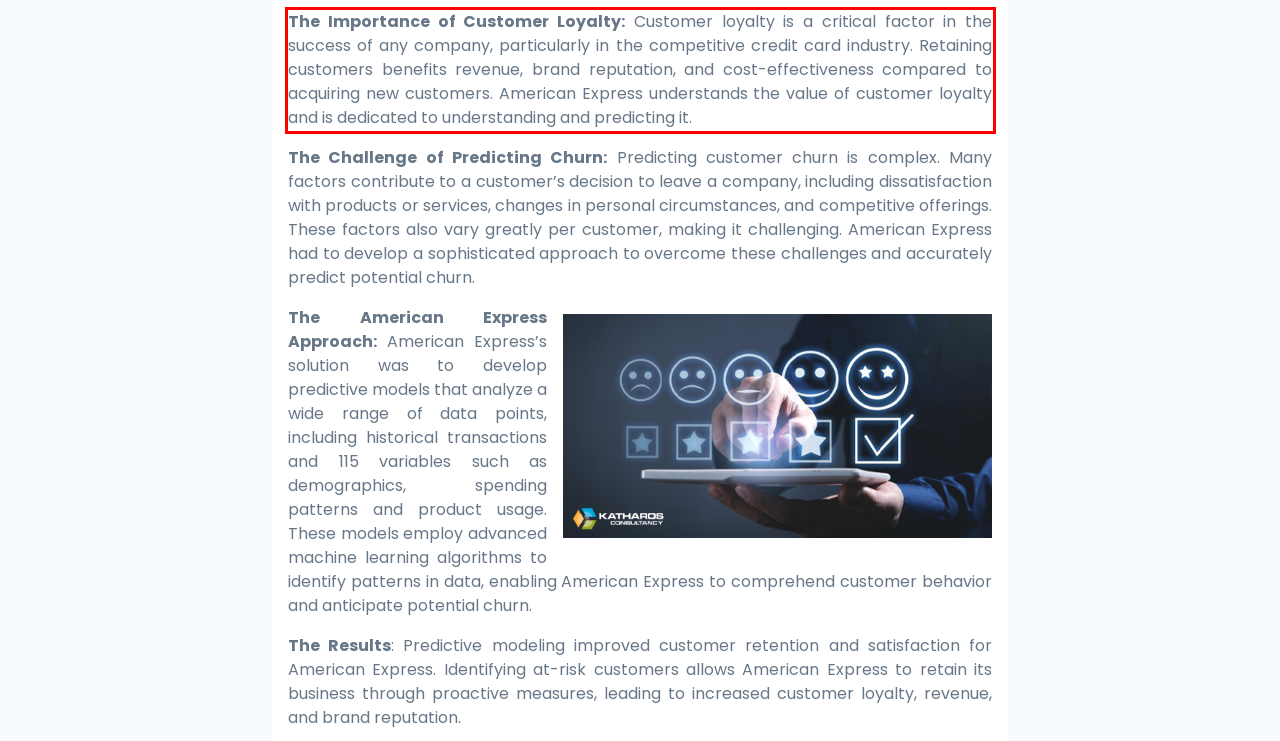Given a screenshot of a webpage with a red bounding box, extract the text content from the UI element inside the red bounding box.

The Importance of Customer Loyalty: Customer loyalty is a critical factor in the success of any company, particularly in the competitive credit card industry. Retaining customers benefits revenue, brand reputation, and cost-effectiveness compared to acquiring new customers. American Express understands the value of customer loyalty and is dedicated to understanding and predicting it.